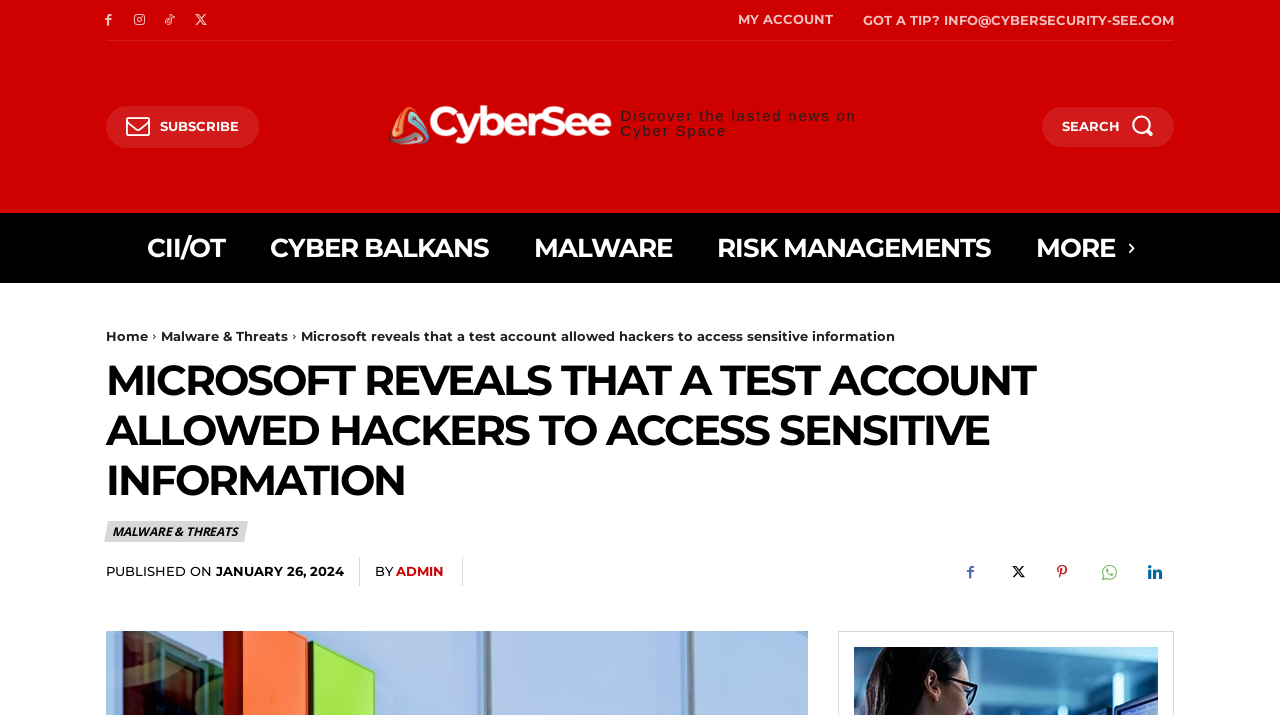What is the name of the logo?
Please provide a single word or phrase based on the screenshot.

Logo